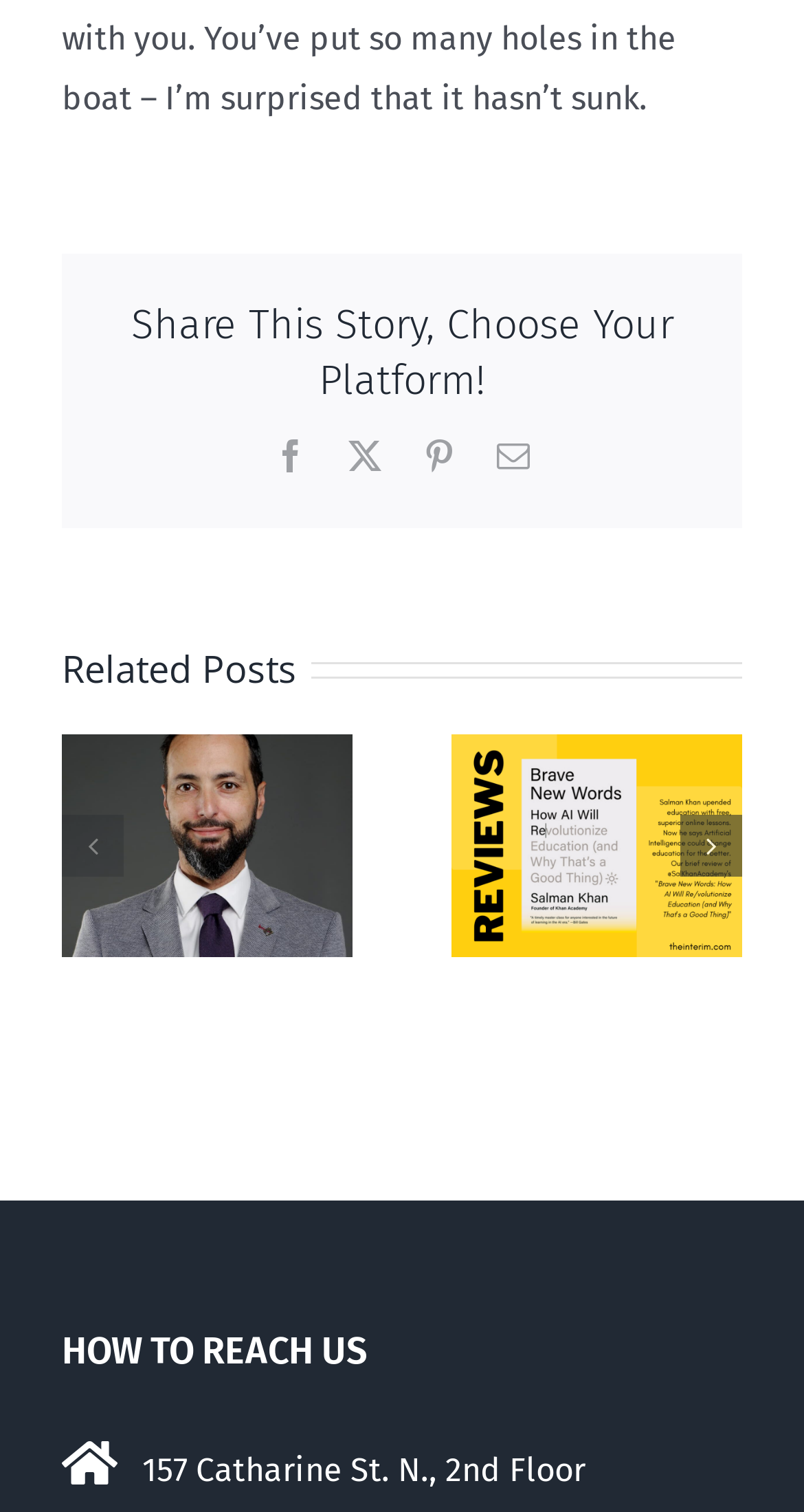Is the previous slide button enabled?
Please ensure your answer is as detailed and informative as possible.

The previous slide button is not enabled, which is indicated by the button element with a bounding box coordinate of [0.077, 0.538, 0.154, 0.579] and the attribute 'disabled: True'.